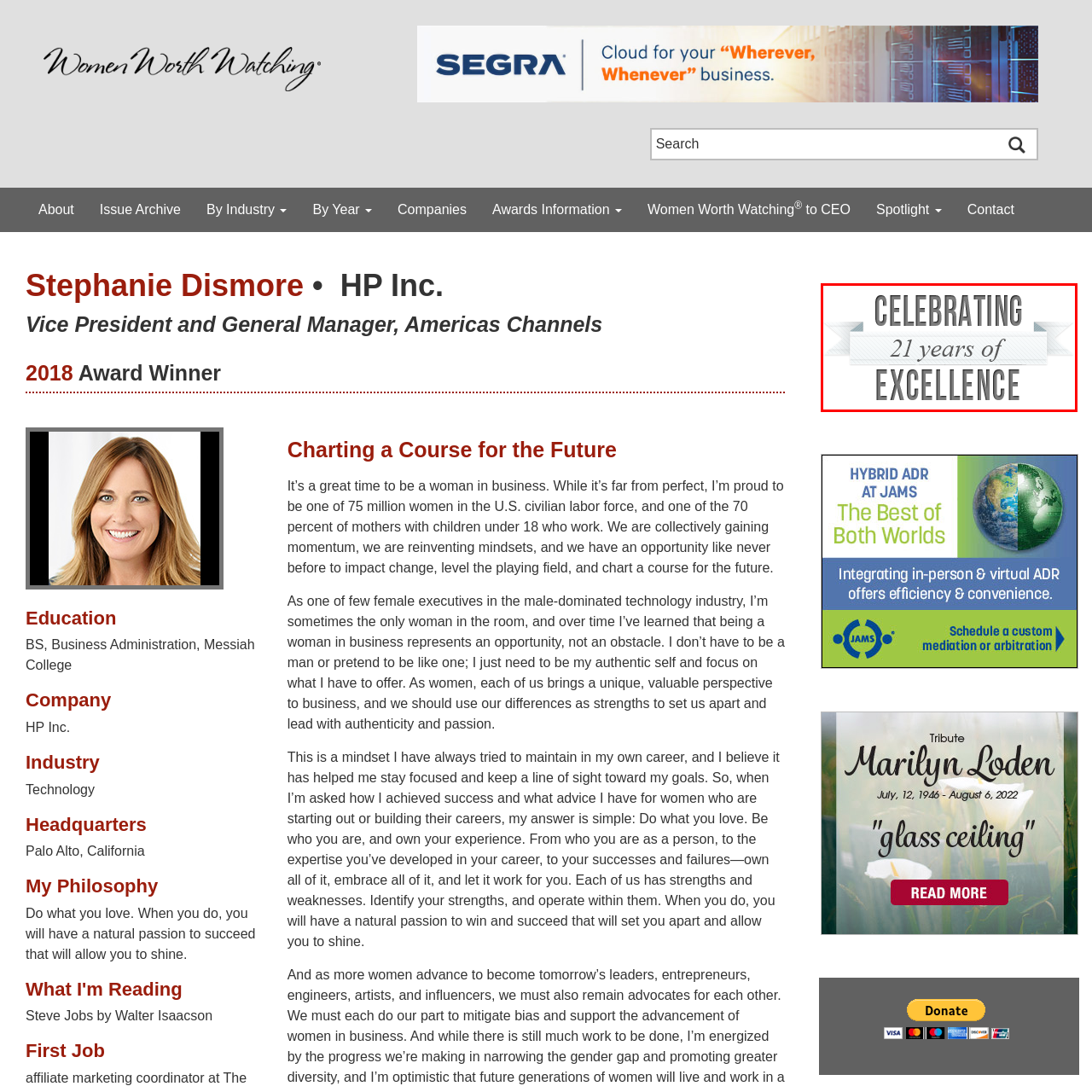Inspect the image contained by the red bounding box and answer the question with a single word or phrase:
What is the significance of the numeral '21'?

It represents the number of years